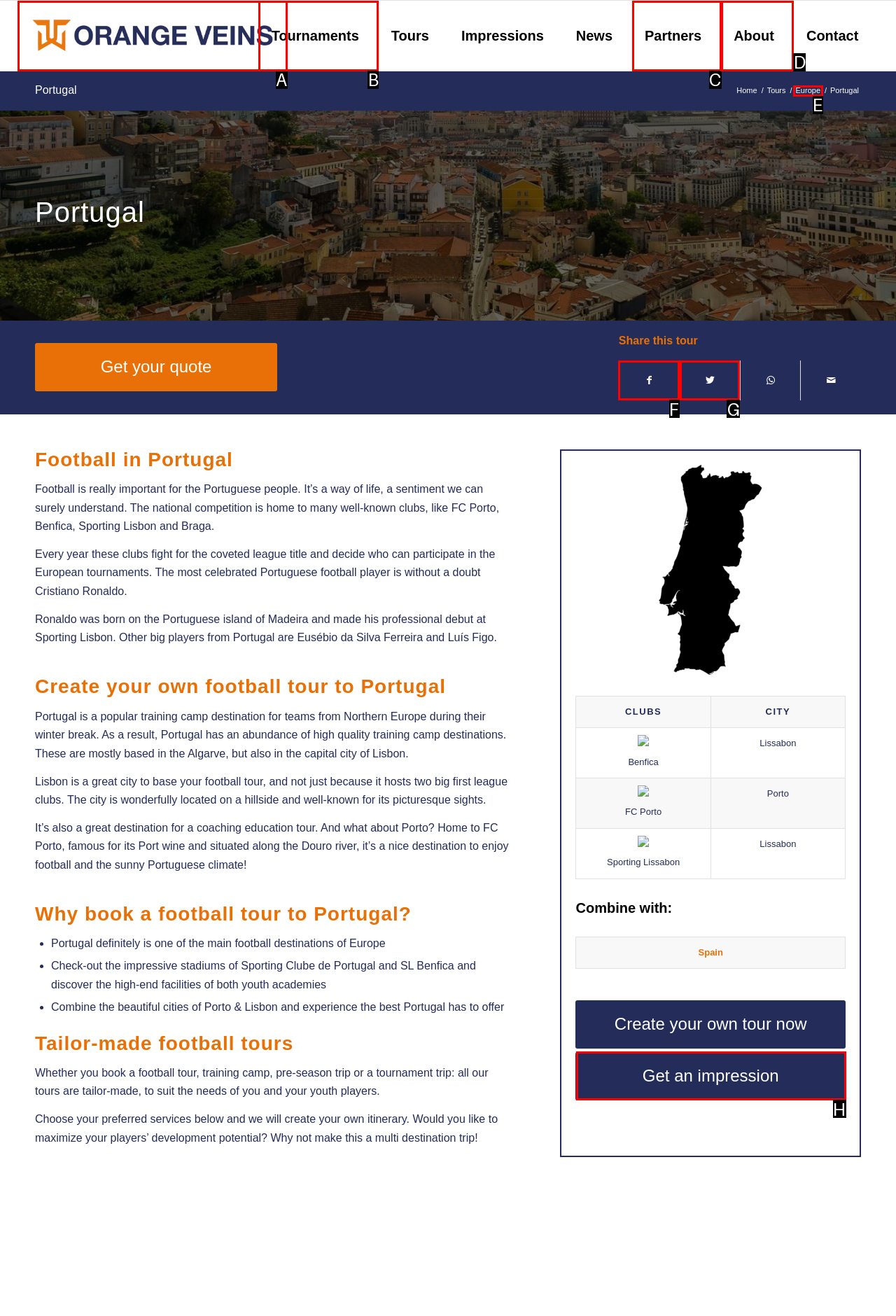Tell me which letter corresponds to the UI element that will allow you to Get an impression of the tour. Answer with the letter directly.

H